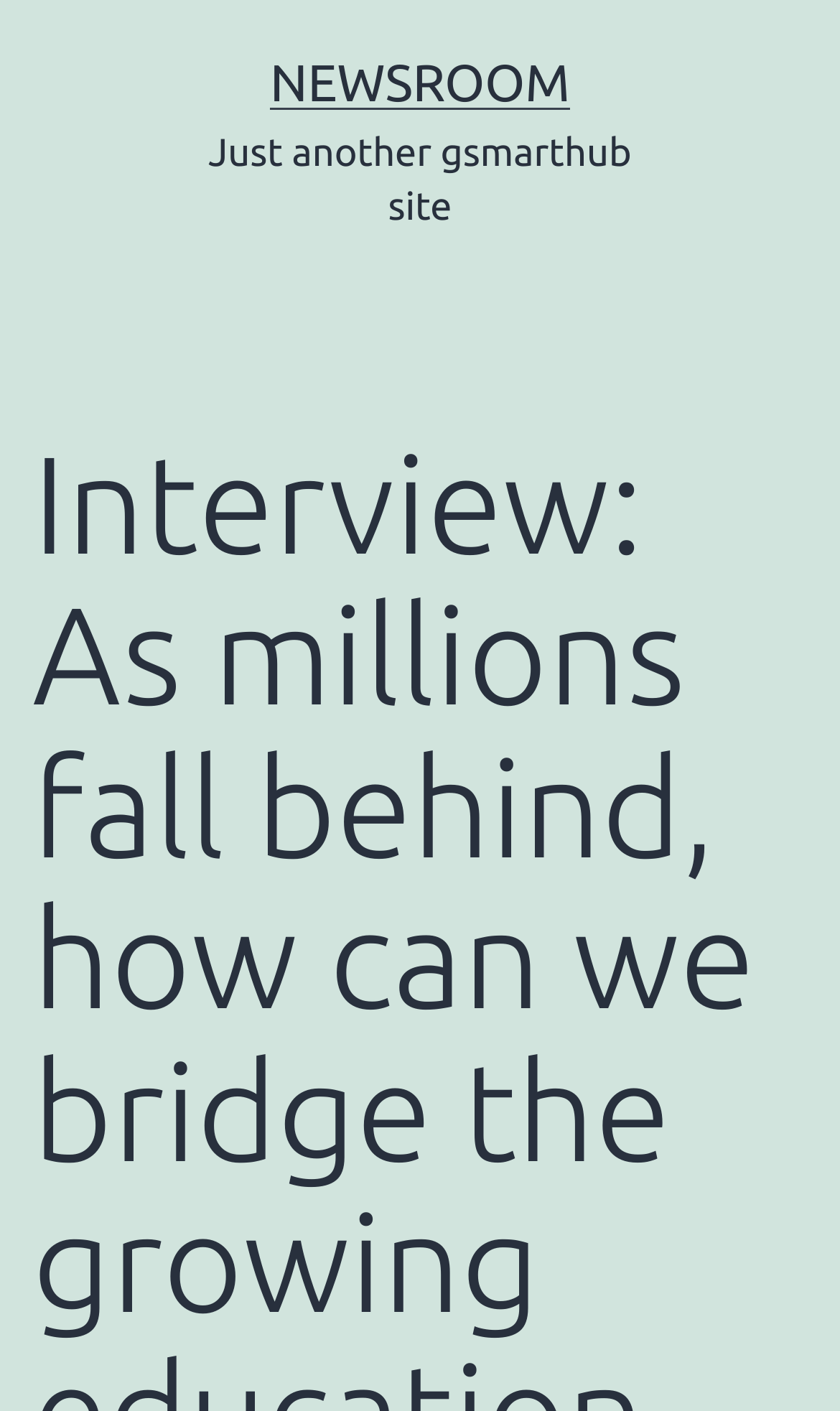Can you extract the headline from the webpage for me?

Interview: As millions fall behind, how can we bridge the growing education gap?